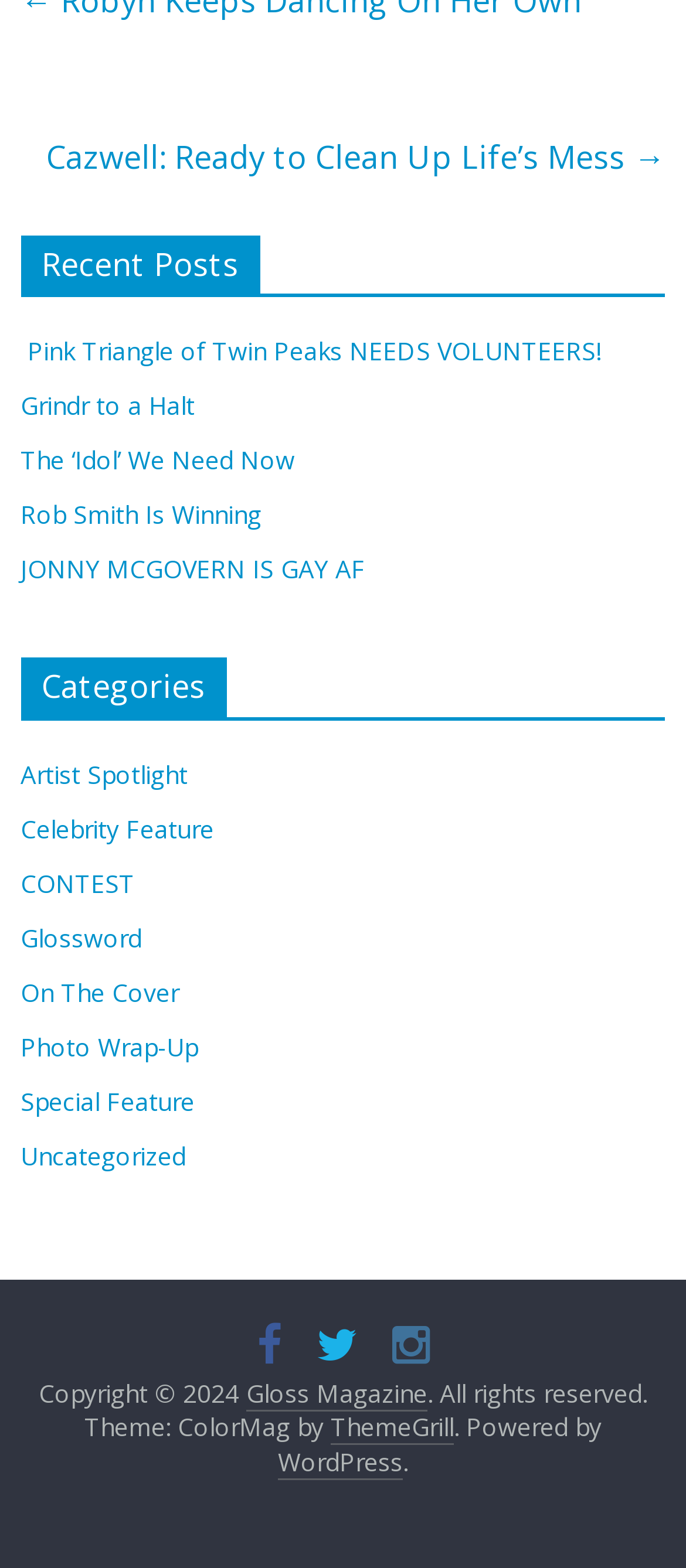Find the bounding box coordinates of the UI element according to this description: "Special Feature".

[0.03, 0.691, 0.284, 0.713]